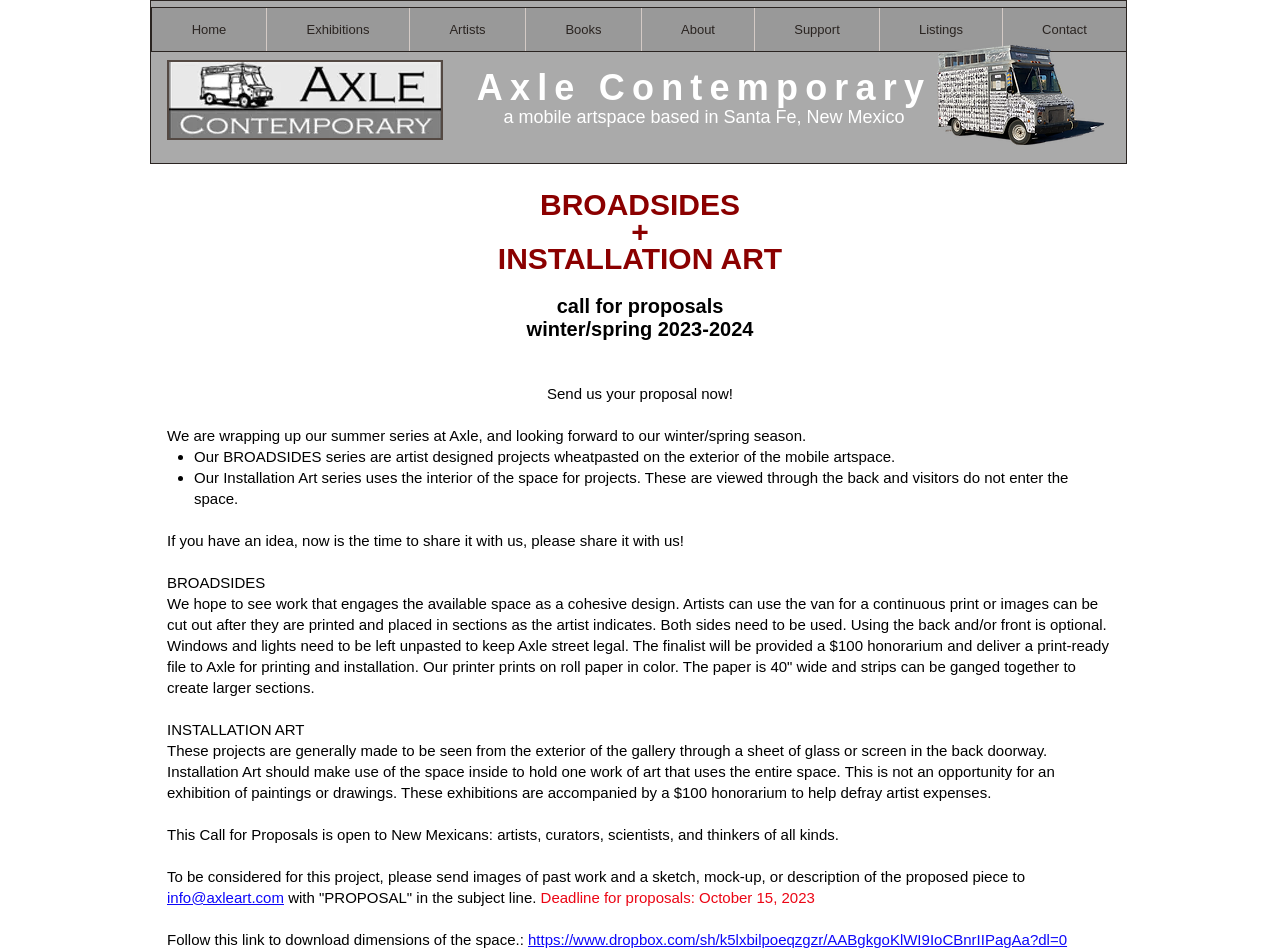Explain the webpage in detail, including its primary components.

The webpage is about a call for proposals for a mobile artspace based in Santa Fe, New Mexico, called Axle Contemporary. At the top, there is a navigation menu with links to different sections of the website, including Home, Exhibitions, Artists, Books, About, Support, and Contact.

Below the navigation menu, there is a heading that reads "Axle Contemporary" followed by a subheading that describes the artspace as a mobile artspace based in Santa Fe, New Mexico. To the right of the headings, there is an image of a van cutout.

The main content of the webpage is divided into two sections. The first section is about the call for proposals, which includes a brief introduction and a description of the two types of projects: BROADSIDES and INSTALLATION ART. The BROADSIDES series involves artist-designed projects wheatpasted on the exterior of the mobile artspace, while the INSTALLATION ART series uses the interior of the space for projects. There are also guidelines for submitting proposals, including the deadline and the required materials.

The second section provides more detailed information about each project type. For BROADSIDES, artists are encouraged to engage the available space as a cohesive design, and the finalist will receive a $100 honorarium. For INSTALLATION ART, projects should make use of the space inside to hold one work of art that uses the entire space, and the exhibition will be accompanied by a $100 honorarium.

At the bottom of the webpage, there is a call to action to submit proposals, including the email address and subject line to use. There is also a link to download the dimensions of the space.